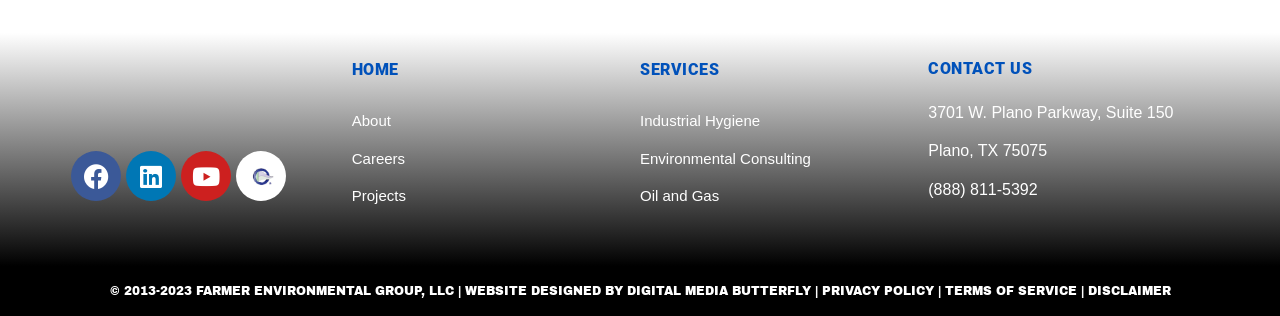Locate the bounding box coordinates of the clickable region to complete the following instruction: "View Environmental Consulting services."

[0.5, 0.442, 0.725, 0.561]